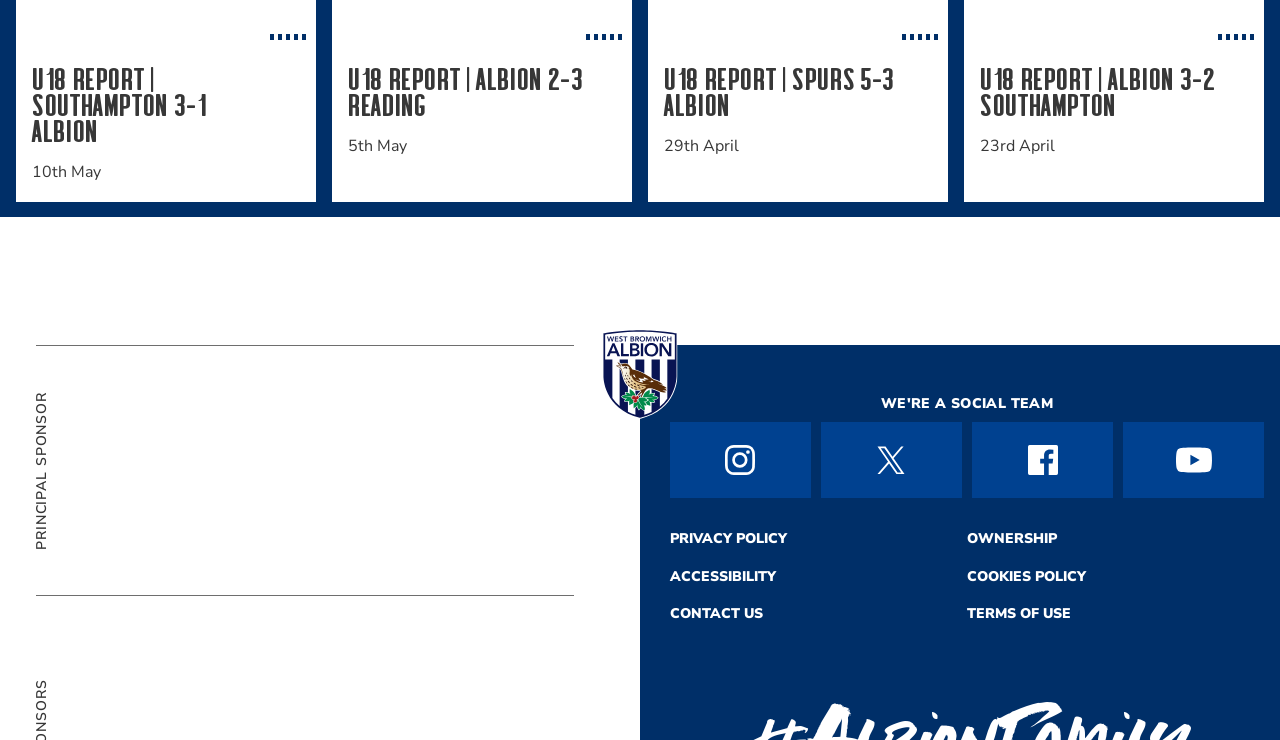Identify the bounding box coordinates of the area that should be clicked in order to complete the given instruction: "View Macron sponsor". The bounding box coordinates should be four float numbers between 0 and 1, i.e., [left, top, right, bottom].

[0.048, 0.861, 0.124, 0.917]